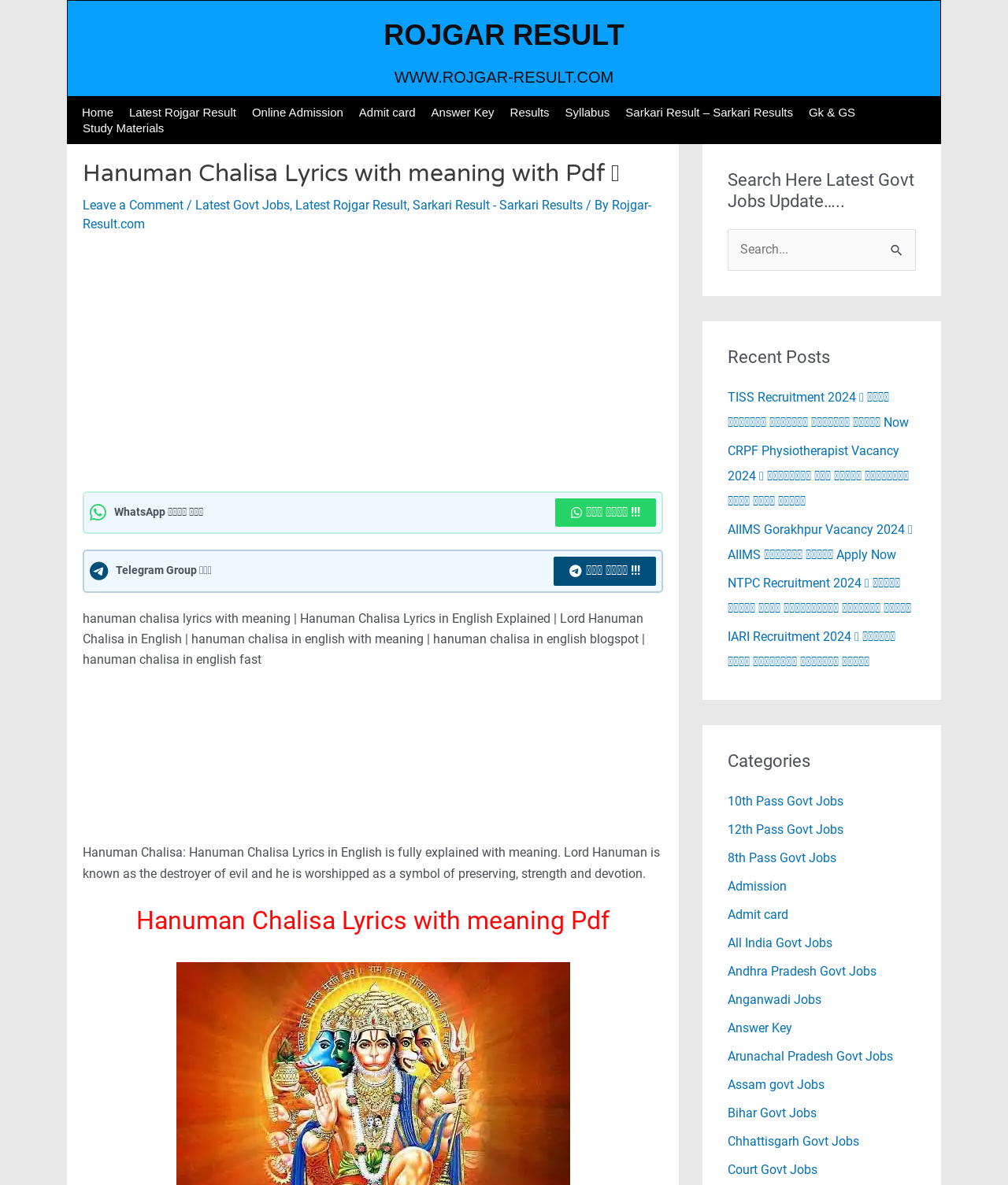Highlight the bounding box coordinates of the region I should click on to meet the following instruction: "Click on the 'Hanuman Chalisa Lyrics with meaning Pdf' heading".

[0.082, 0.763, 0.658, 0.791]